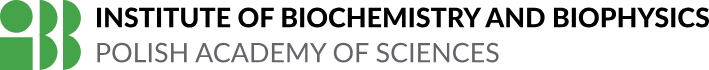What is the font style of the institute's name?
Based on the image, give a one-word or short phrase answer.

bold, uppercase